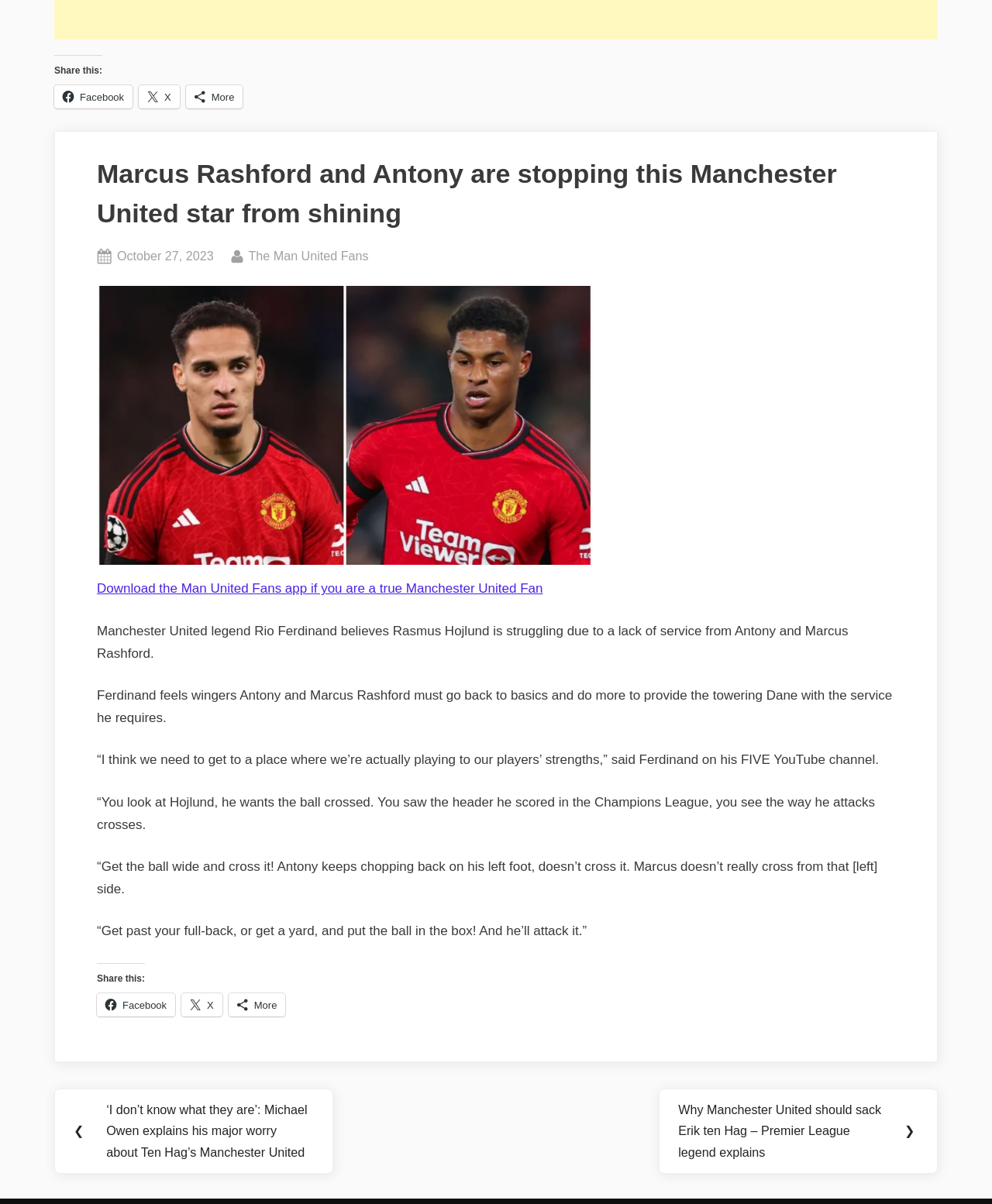Provide the bounding box coordinates for the specified HTML element described in this description: "Marcus Rashford". The coordinates should be four float numbers ranging from 0 to 1, in the format [left, top, right, bottom].

[0.066, 0.958, 0.136, 0.997]